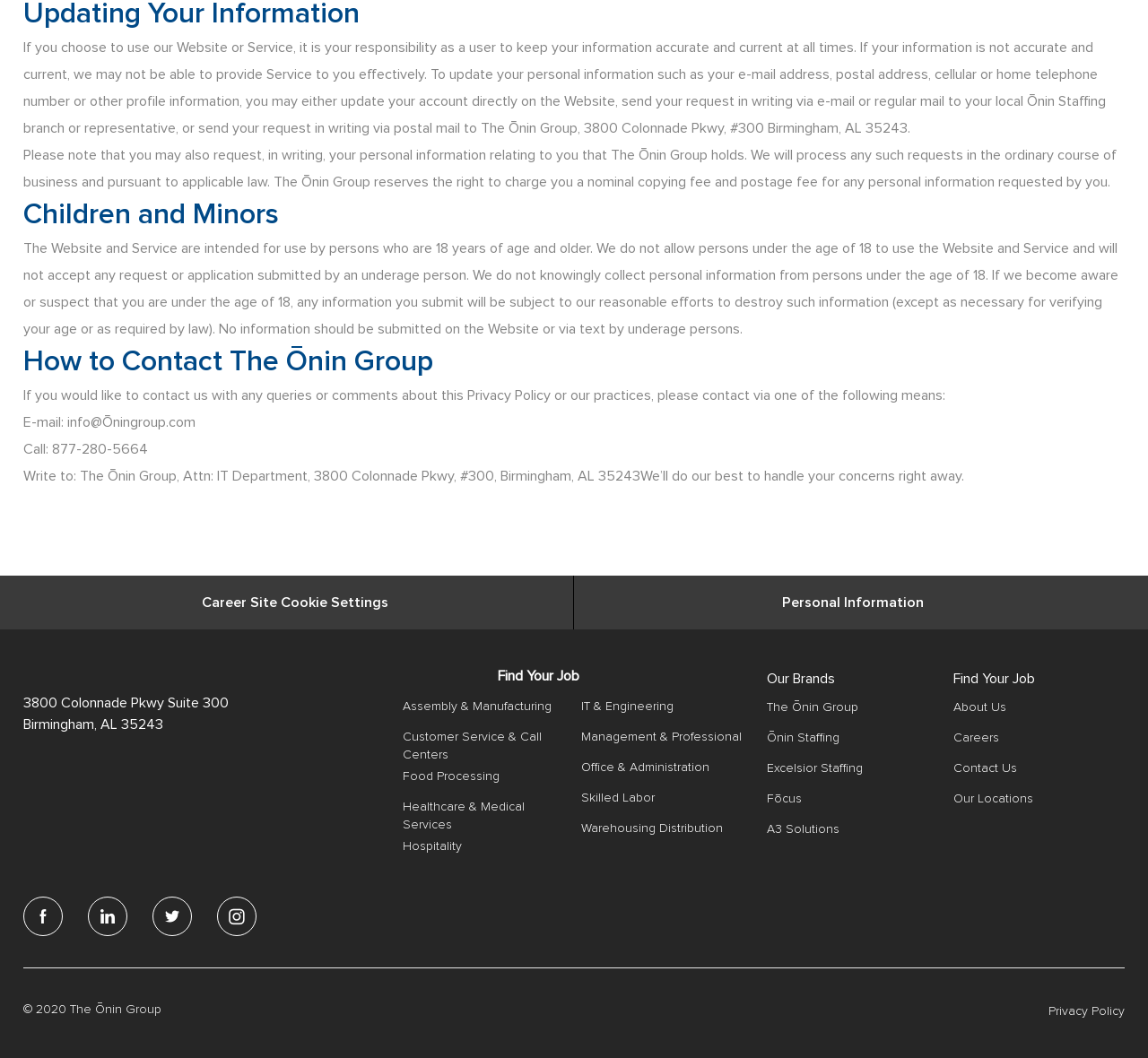Answer briefly with one word or phrase:
What is the copyright year of The Ōnin Group?

2020